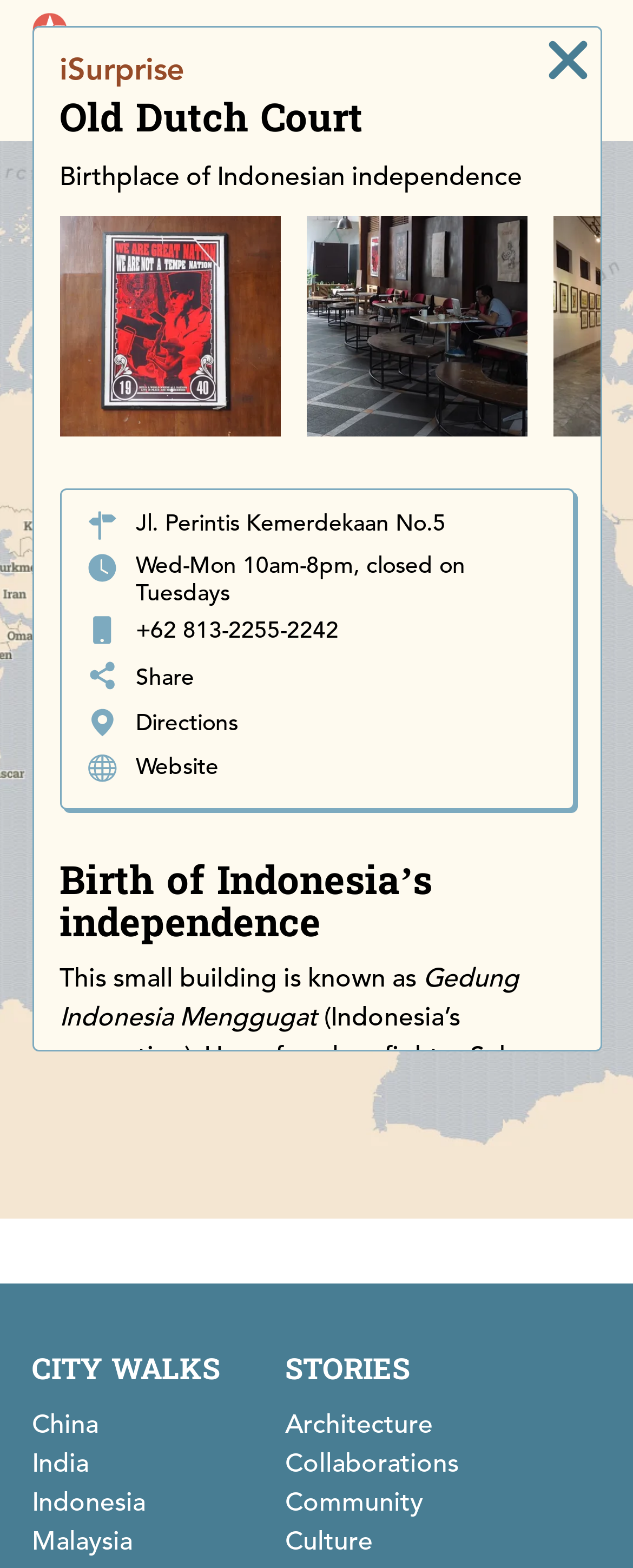Describe every aspect of the webpage comprehensively.

The webpage is about iDiscover, a platform that offers interactive walking itineraries created by locals. At the top left corner, there is a link to skip to the main content. Next to it, there is a link to iDiscover Asia with an accompanying image. On the top right corner, there is a menu button.

The main content section takes up most of the page, with a heading that reads "iSurprise Old Dutch Court". Below the heading, there is a brief description of the location, "Birthplace of Indonesian independence", followed by its address and operating hours. There are also links to the location's phone number, a share button, and a directions button.

Further down, there is a section that tells the story of the location, with a heading "Birth of Indonesia’s independence". The text describes the significance of the location, where freedom fighter Sukarno delivered a historic speech in 1930, leading to the birth of the Nationalist movement and eventually Indonesia’s independence.

Below this section, there is another heading "Prison cell", but it does not have any accompanying text. On the right side of the page, there are several links to other sections, including "CITY WALKS", "STORIES", and various categories such as "Architecture", "Collaborations", "Community", and "Culture". These links are arranged in two columns, with the first column containing links to "CITY WALKS", "China", "India", "Indonesia", and "Malaysia", and the second column containing links to "STORIES", "Architecture", "Collaborations", "Community", and "Culture".